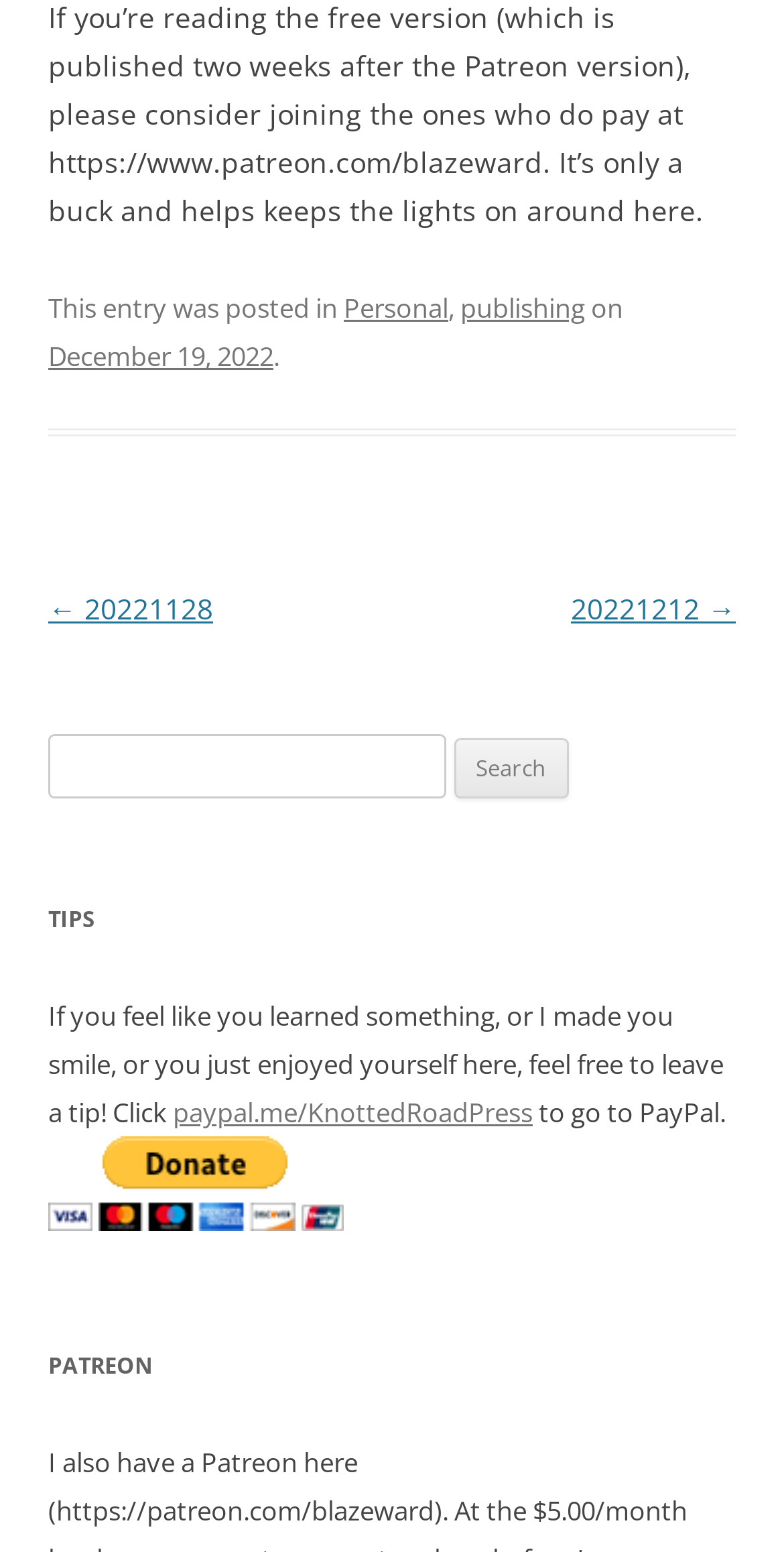Identify the bounding box coordinates of the section that should be clicked to achieve the task described: "Watch on YouTube".

None